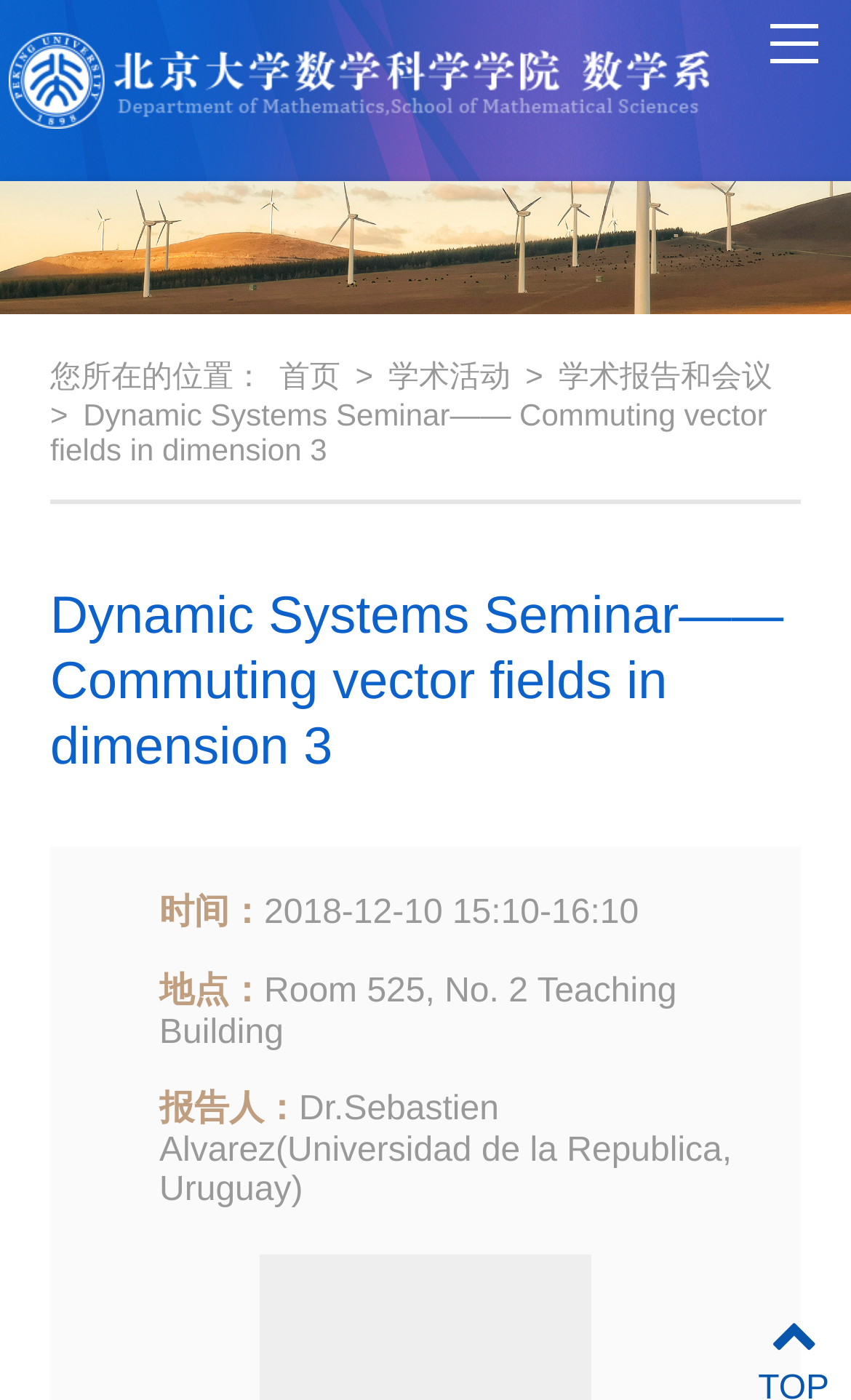Where is the seminar taking place?
Can you provide a detailed and comprehensive answer to the question?

I found the location of the seminar by looking at the static text element with the text '地点：' which means 'location' in English, and then I found the corresponding static text element with the text 'Room 525, No. 2 Teaching Building'.